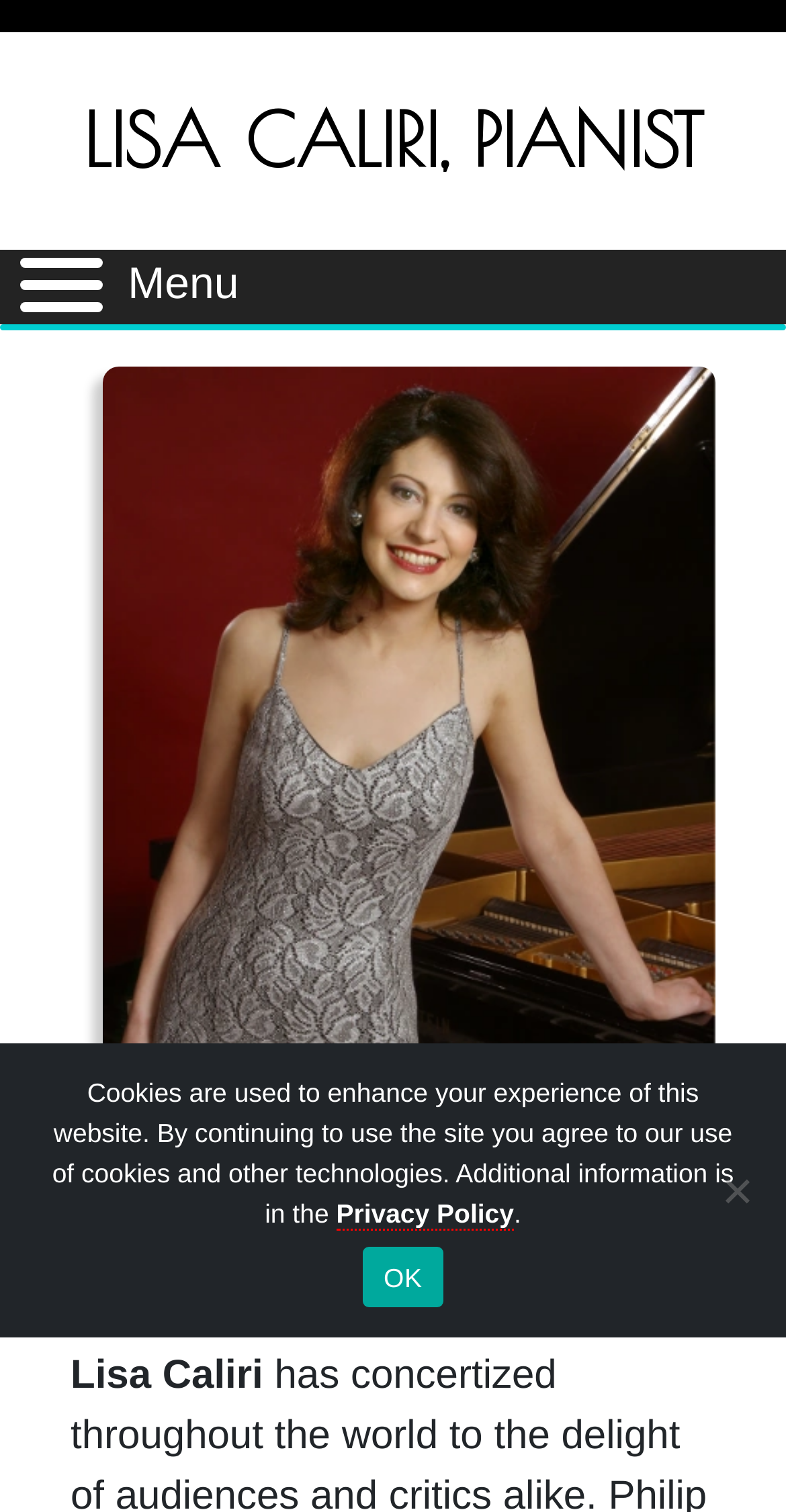Provide the text content of the webpage's main heading.

LISA CALIRI, PIANIST